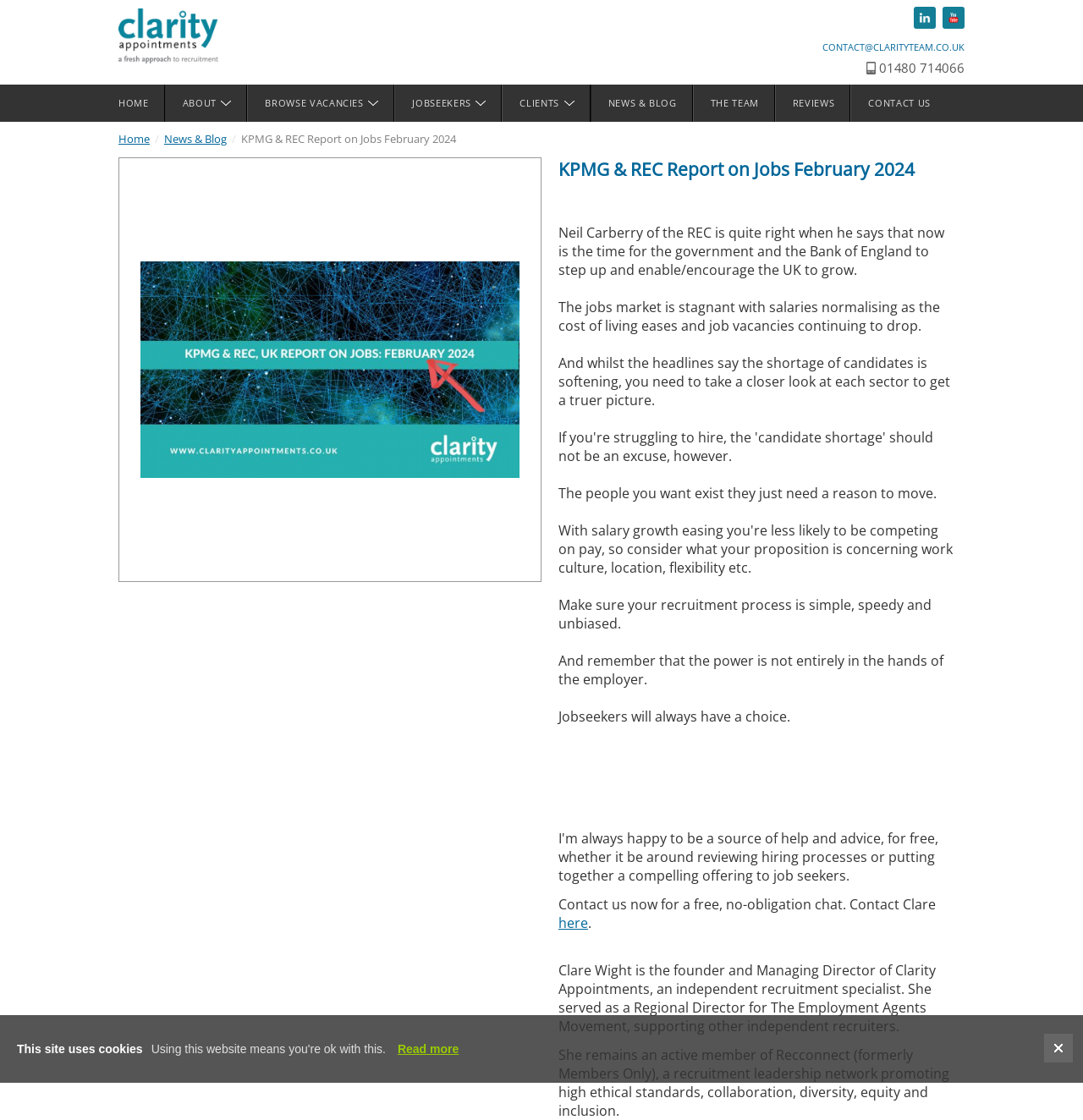Refer to the image and answer the question with as much detail as possible: What is the purpose of the 'Contact us now' section?

I inferred the purpose of the section by looking at the StaticText element with the OCR text 'Contact us now for a free, no-obligation chat...' at coordinates [0.516, 0.799, 0.864, 0.816].